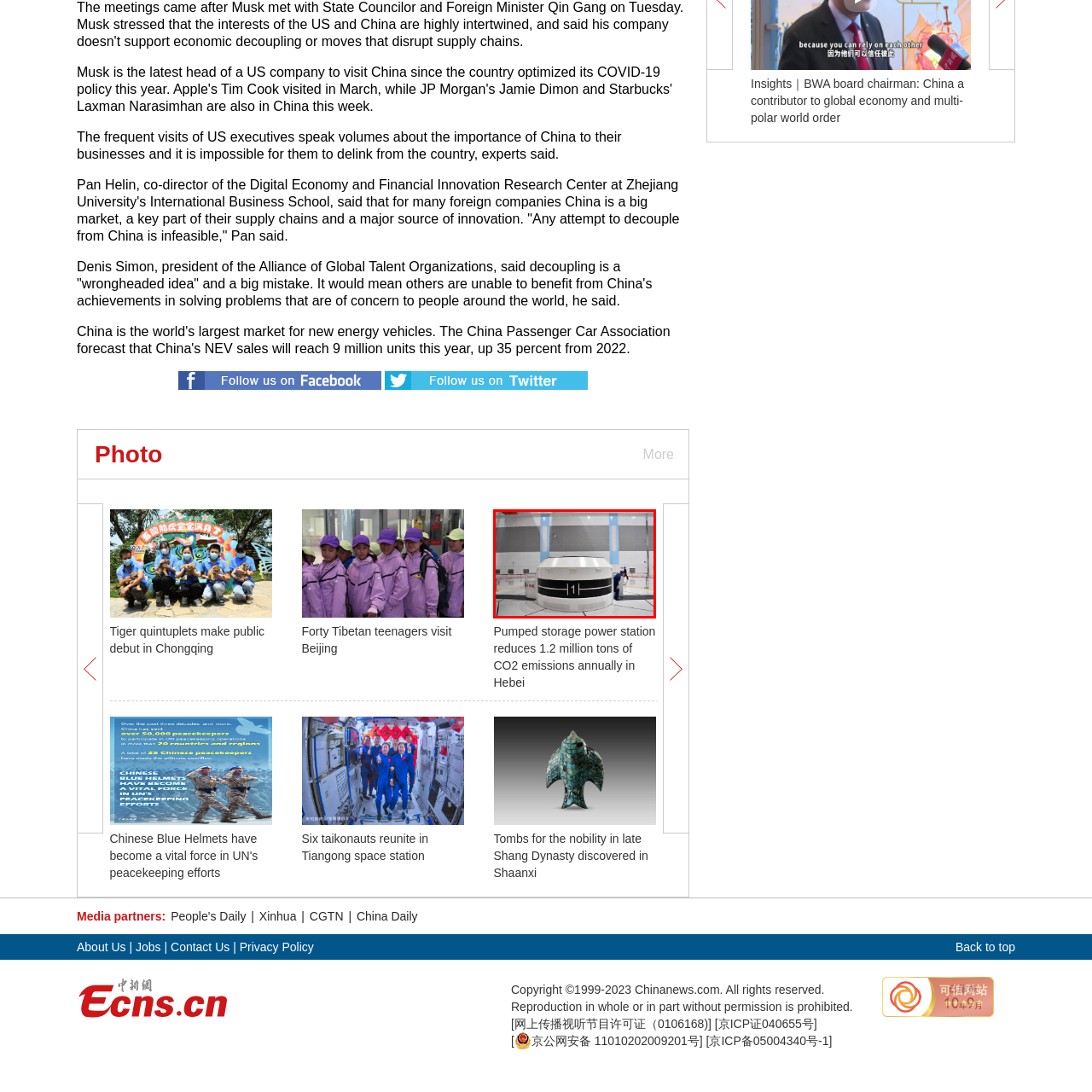Examine the content inside the red bounding box and offer a comprehensive answer to the following question using the details from the image: What is the shape of the device?

The device marked with the number '1' has a cylindrical shape, which could indicate that it is designed for a specific function or process, such as testing or engineering operations, where a cylindrical shape might be advantageous.